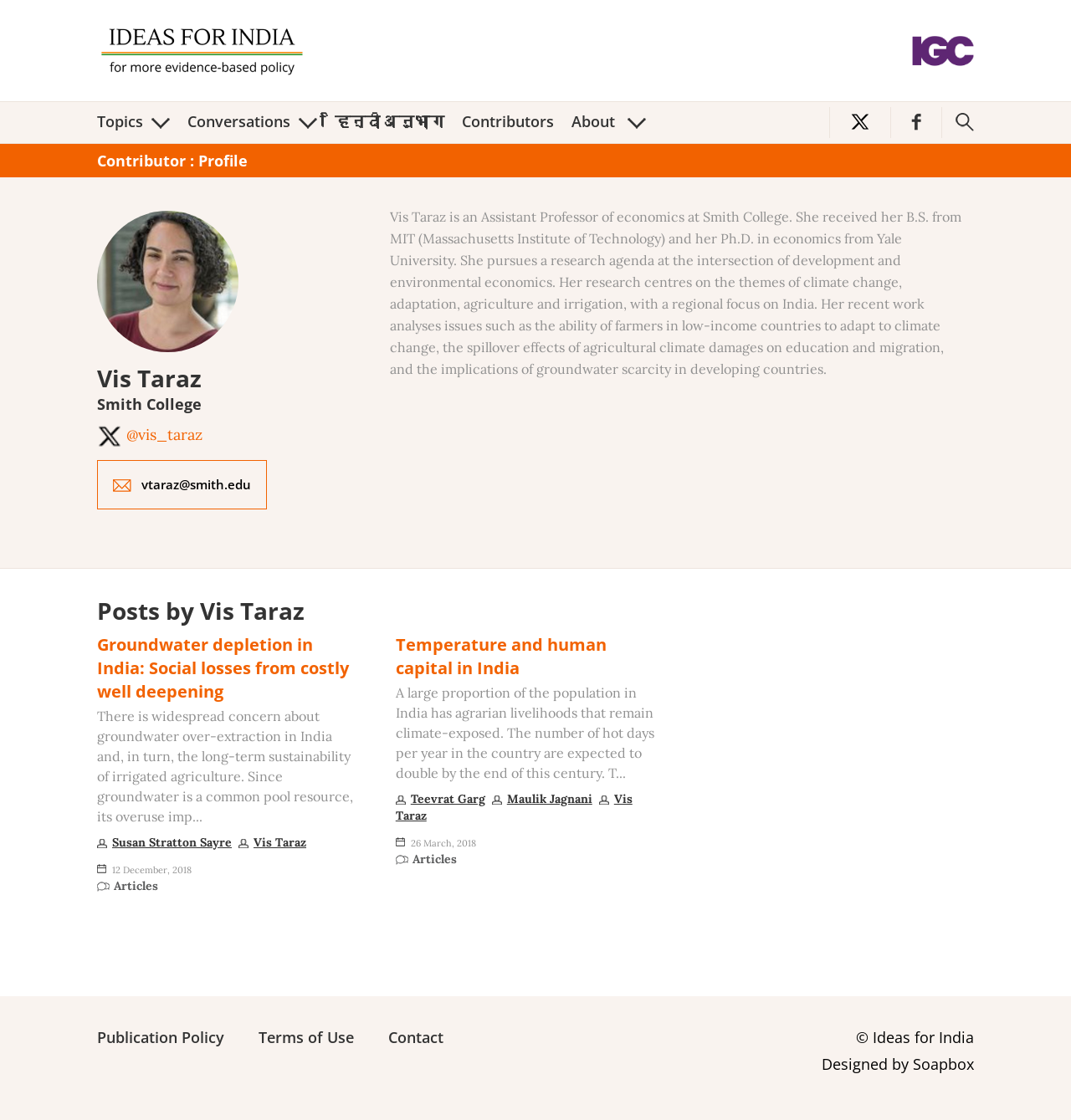Based on the visual content of the image, answer the question thoroughly: What is the name of the contributor?

I found the answer by looking at the heading 'Contributor : Profile' and the link 'Name Surname' which is next to the image of the contributor.